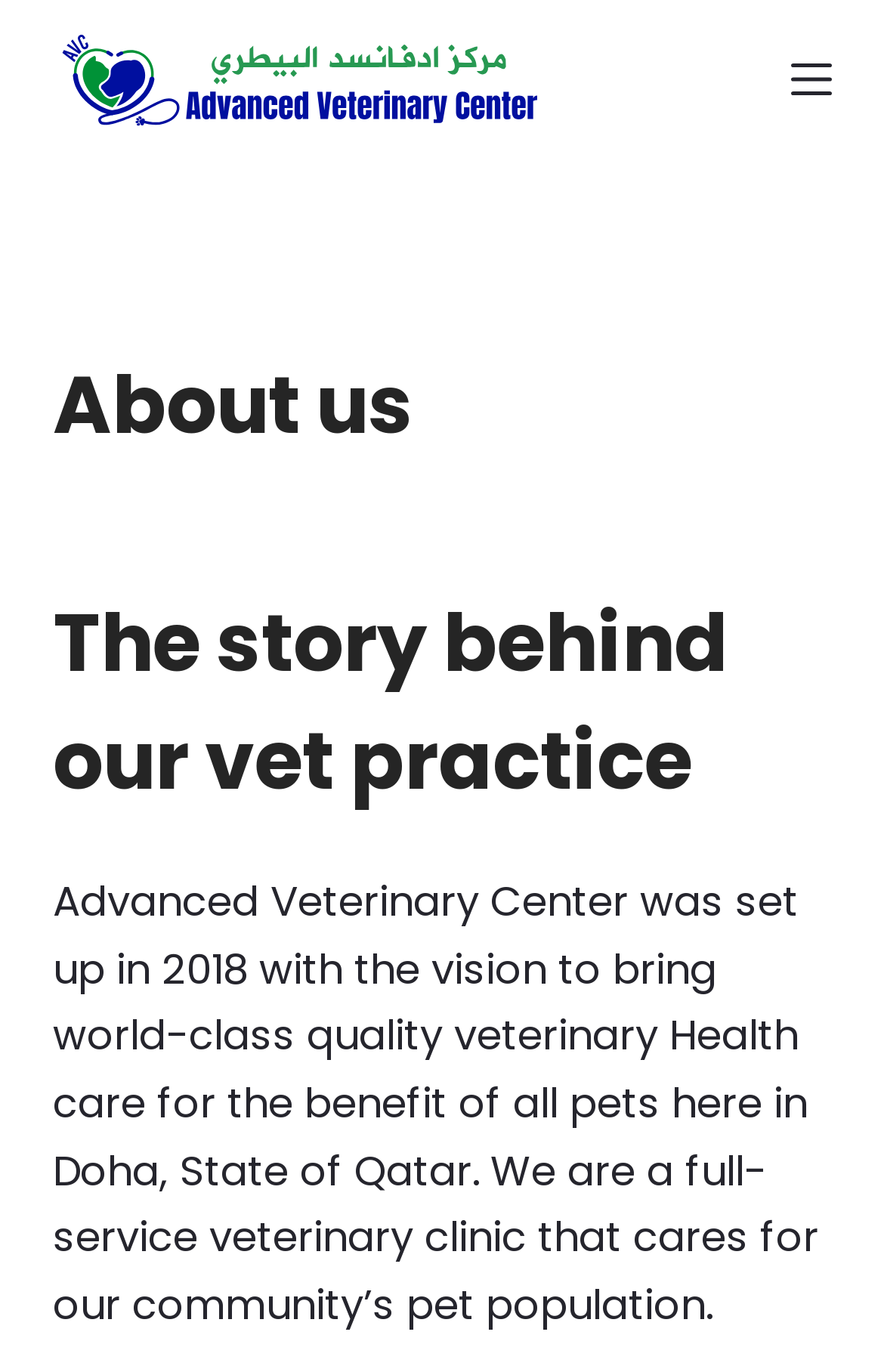Find the bounding box coordinates corresponding to the UI element with the description: "Menu". The coordinates should be formatted as [left, top, right, bottom], with values as floats between 0 and 1.

[0.894, 0.043, 0.94, 0.073]